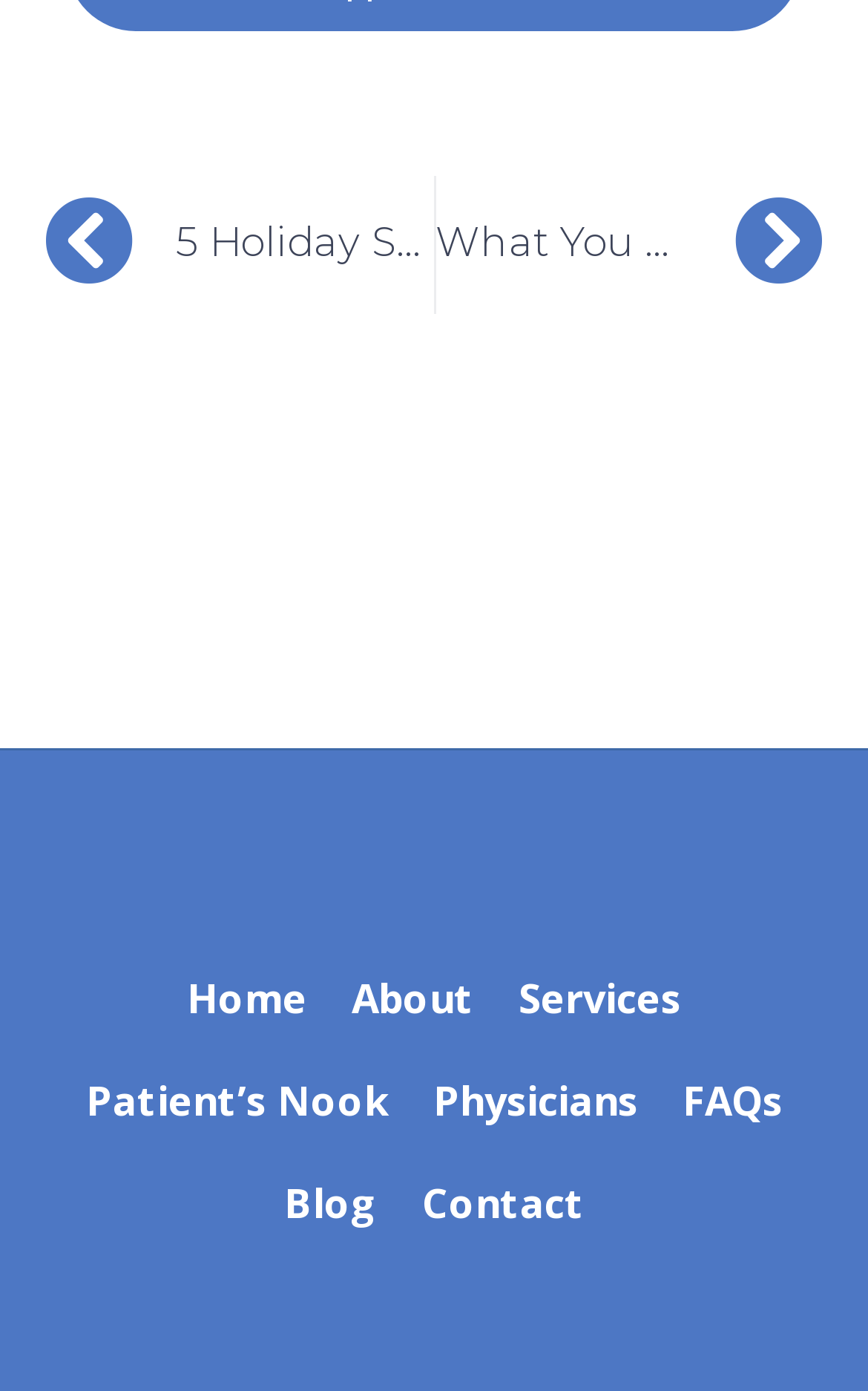Please find the bounding box coordinates of the element that must be clicked to perform the given instruction: "Visit About us page". The coordinates should be four float numbers from 0 to 1, i.e., [left, top, right, bottom].

None